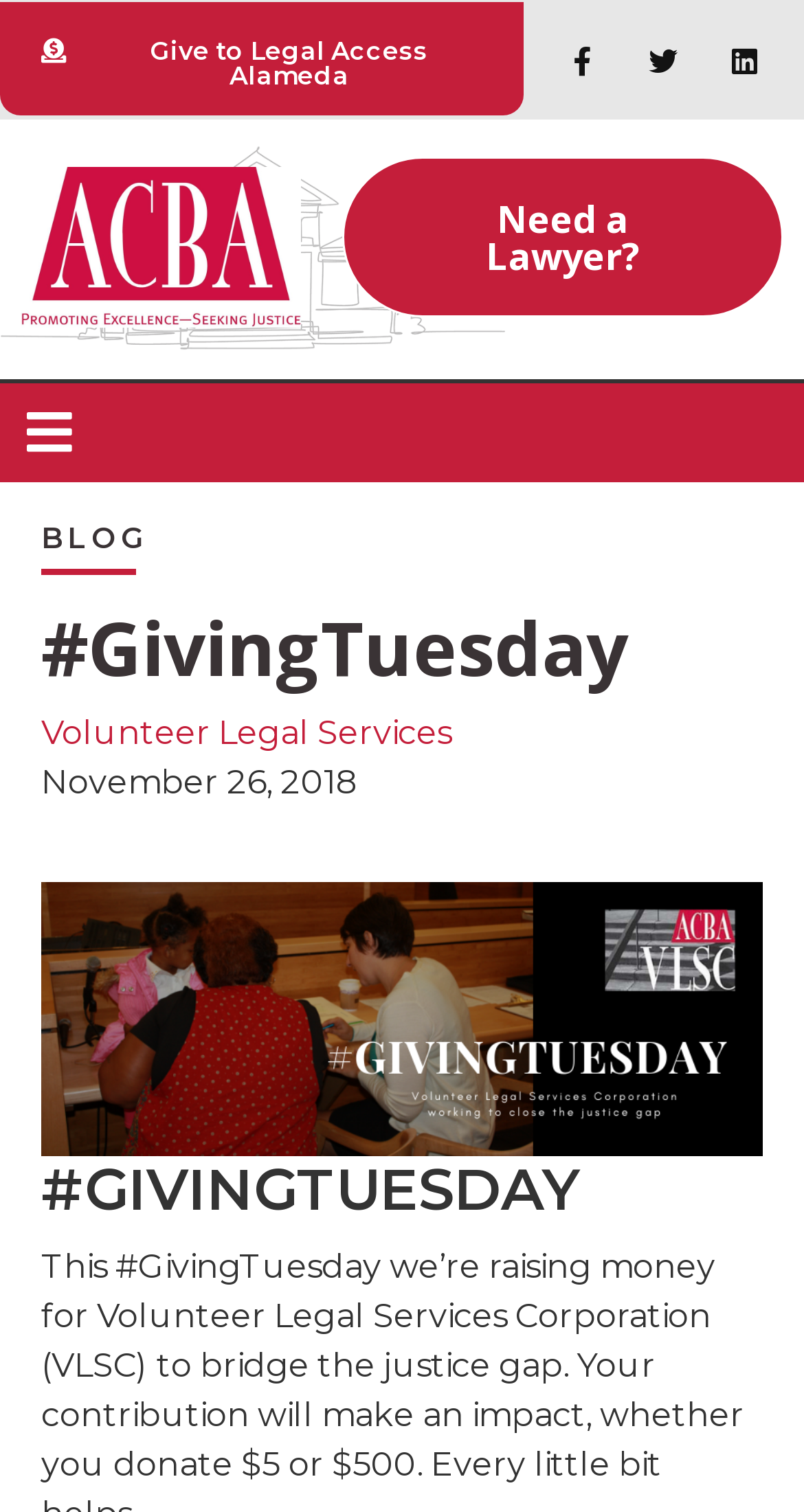Find the bounding box coordinates of the element to click in order to complete the given instruction: "Go to Twitter page."

[0.775, 0.014, 0.875, 0.068]